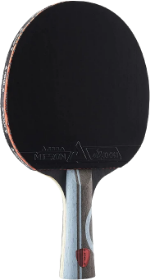How many layers of 5-ply solid wood are used in the paddle's construction?
Give a single word or phrase as your answer by examining the image.

Seven